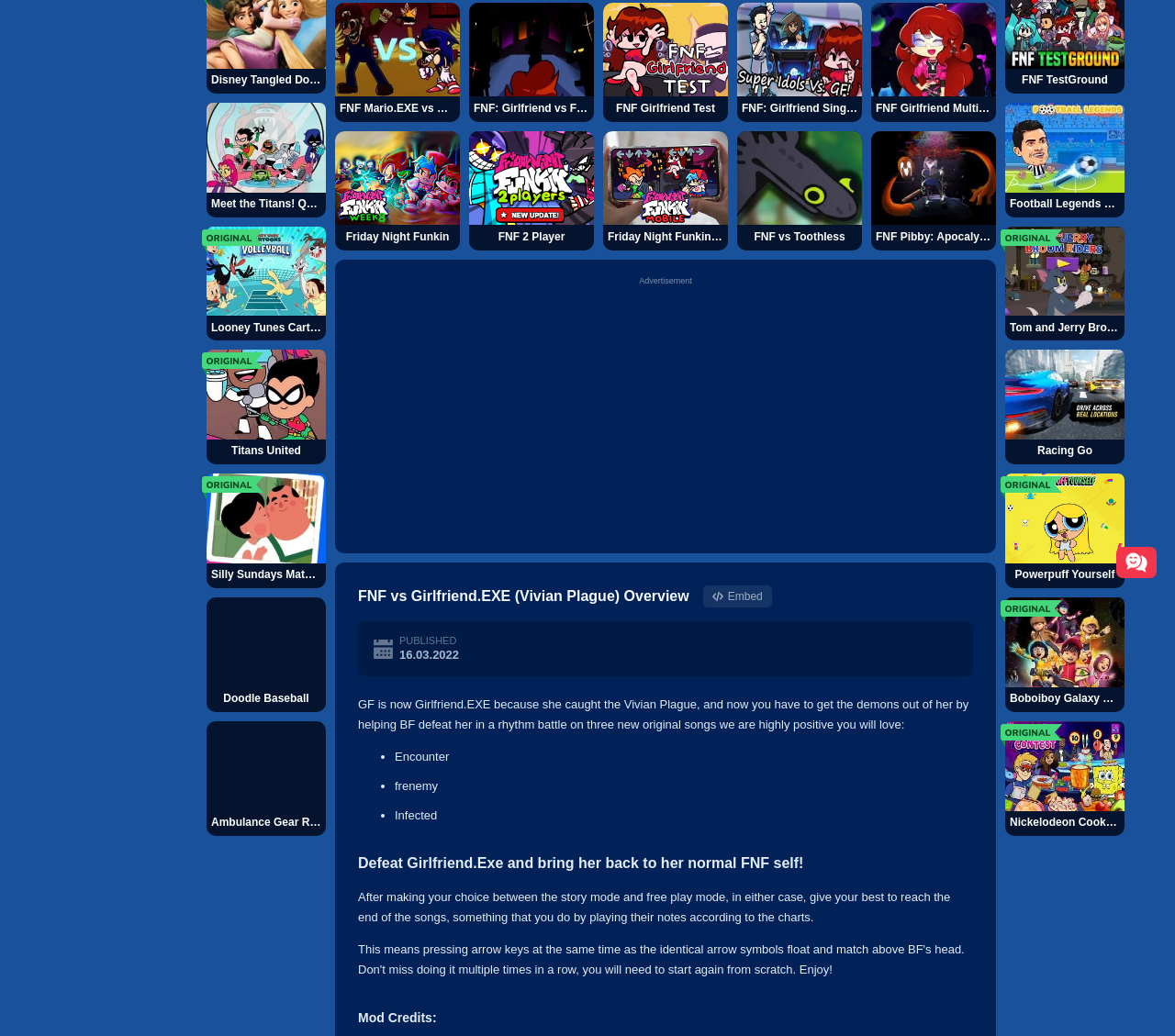Identify the bounding box for the UI element described as: "Titans United". Ensure the coordinates are four float numbers between 0 and 1, formatted as [left, top, right, bottom].

[0.176, 0.338, 0.277, 0.448]